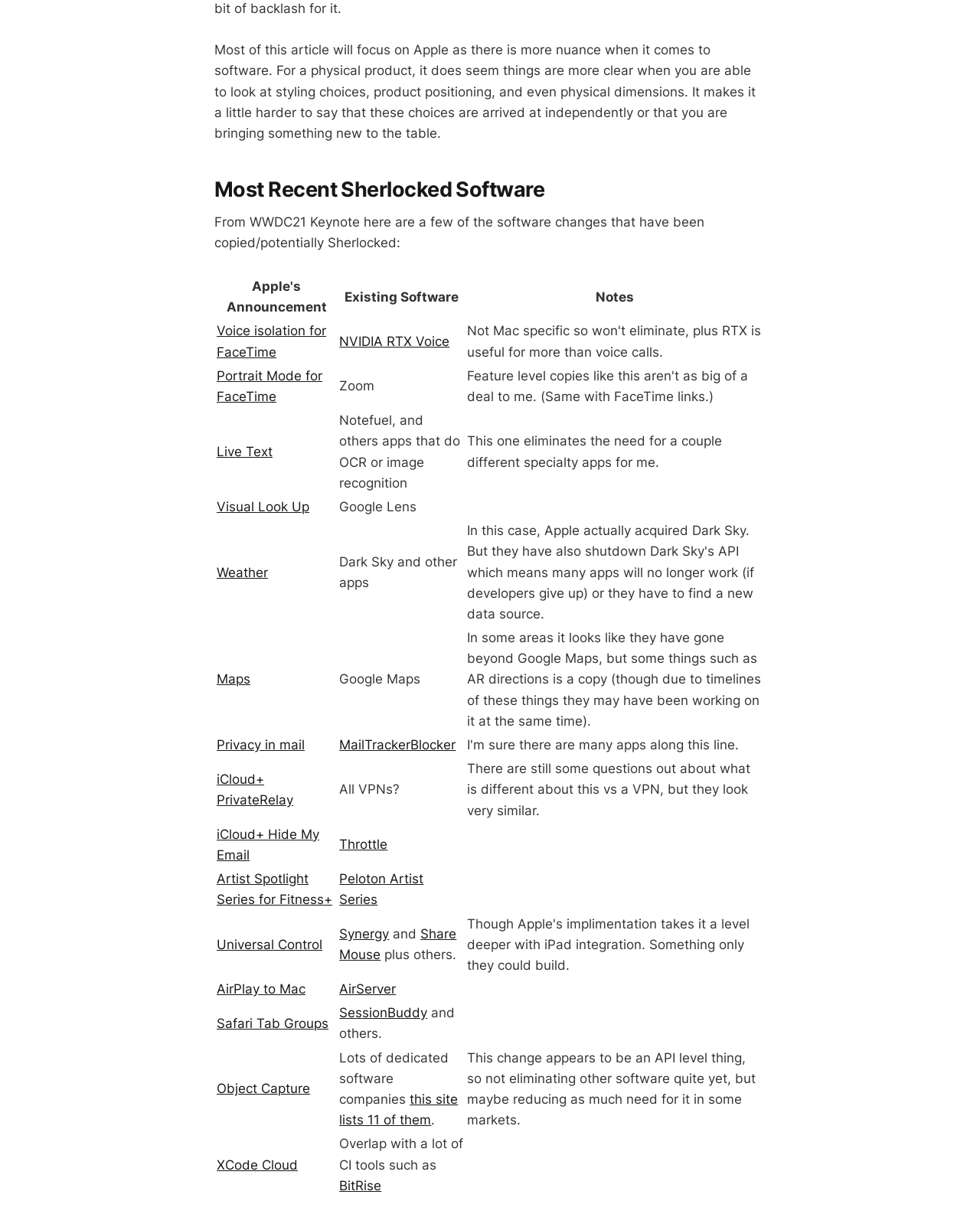Please predict the bounding box coordinates (top-left x, top-left y, bottom-right x, bottom-right y) for the UI element in the screenshot that fits the description: Web directories

None